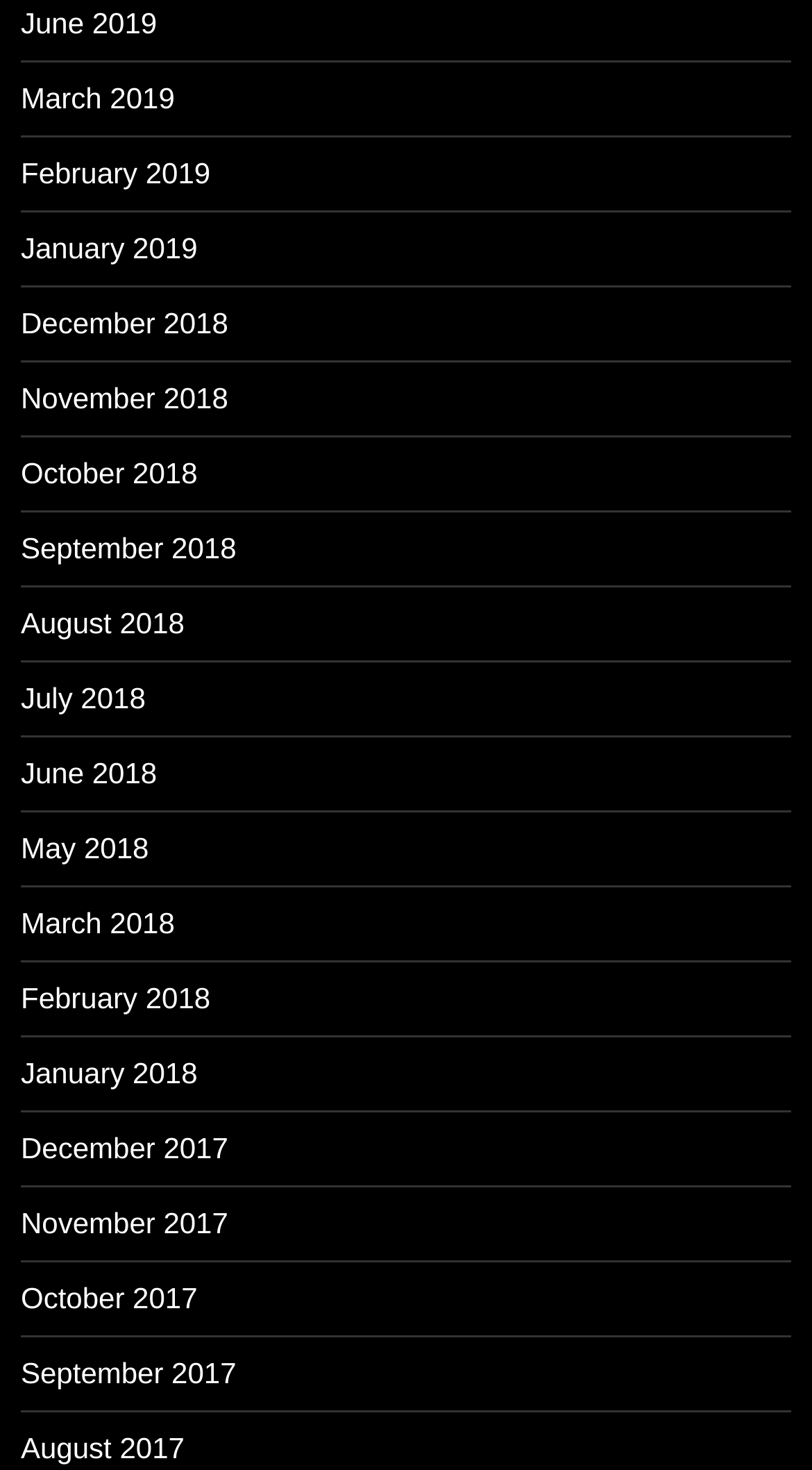Please study the image and answer the question comprehensively:
How many links are there in the first row?

I analyzed the bounding box coordinates of the links and found that the first four links ('June 2019', 'March 2019', 'February 2019', and 'January 2019') have similar y1 and y2 coordinates, indicating that they are in the same row. Therefore, there are 4 links in the first row.